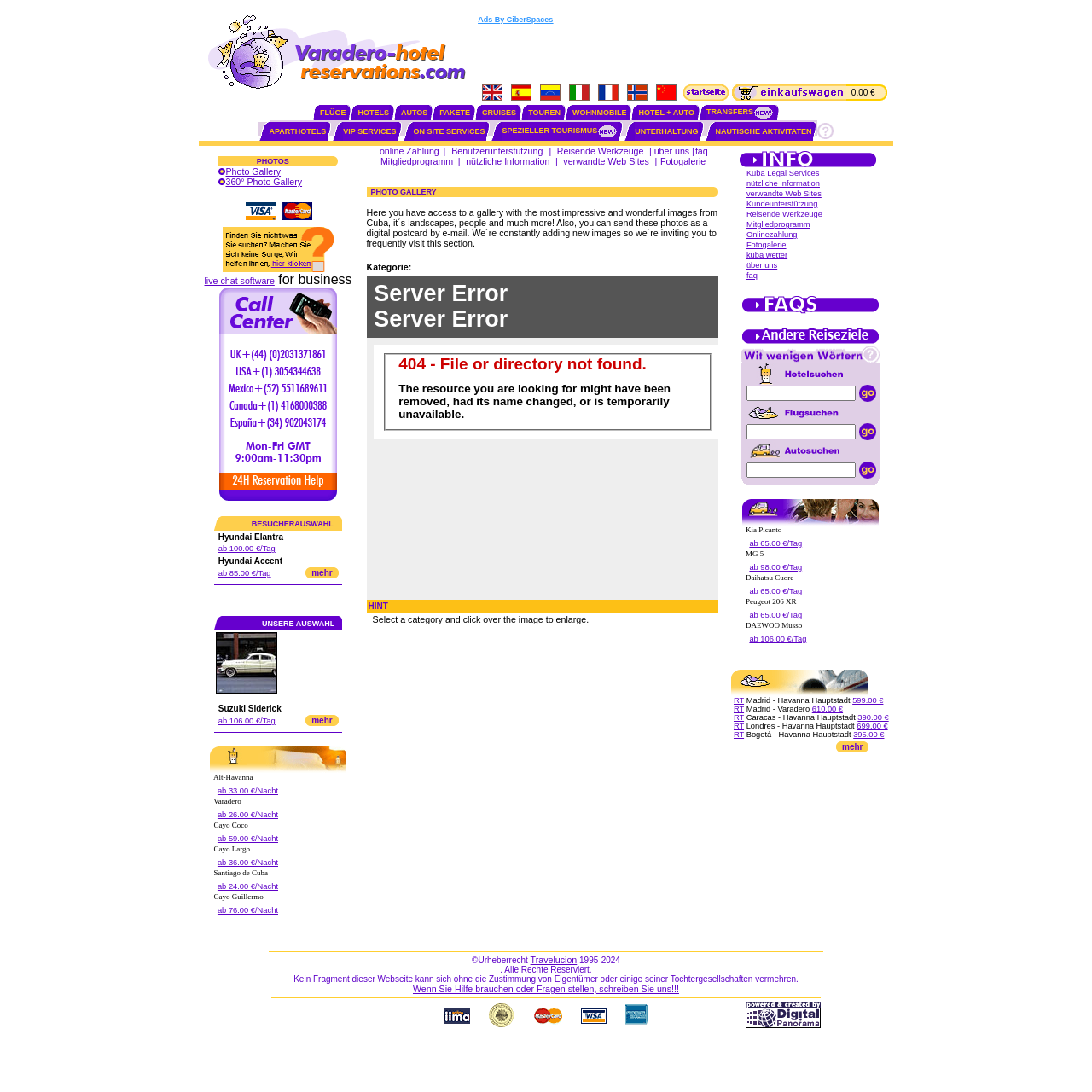Identify the bounding box for the described UI element: "Benutzerunterstützung".

[0.413, 0.134, 0.497, 0.143]